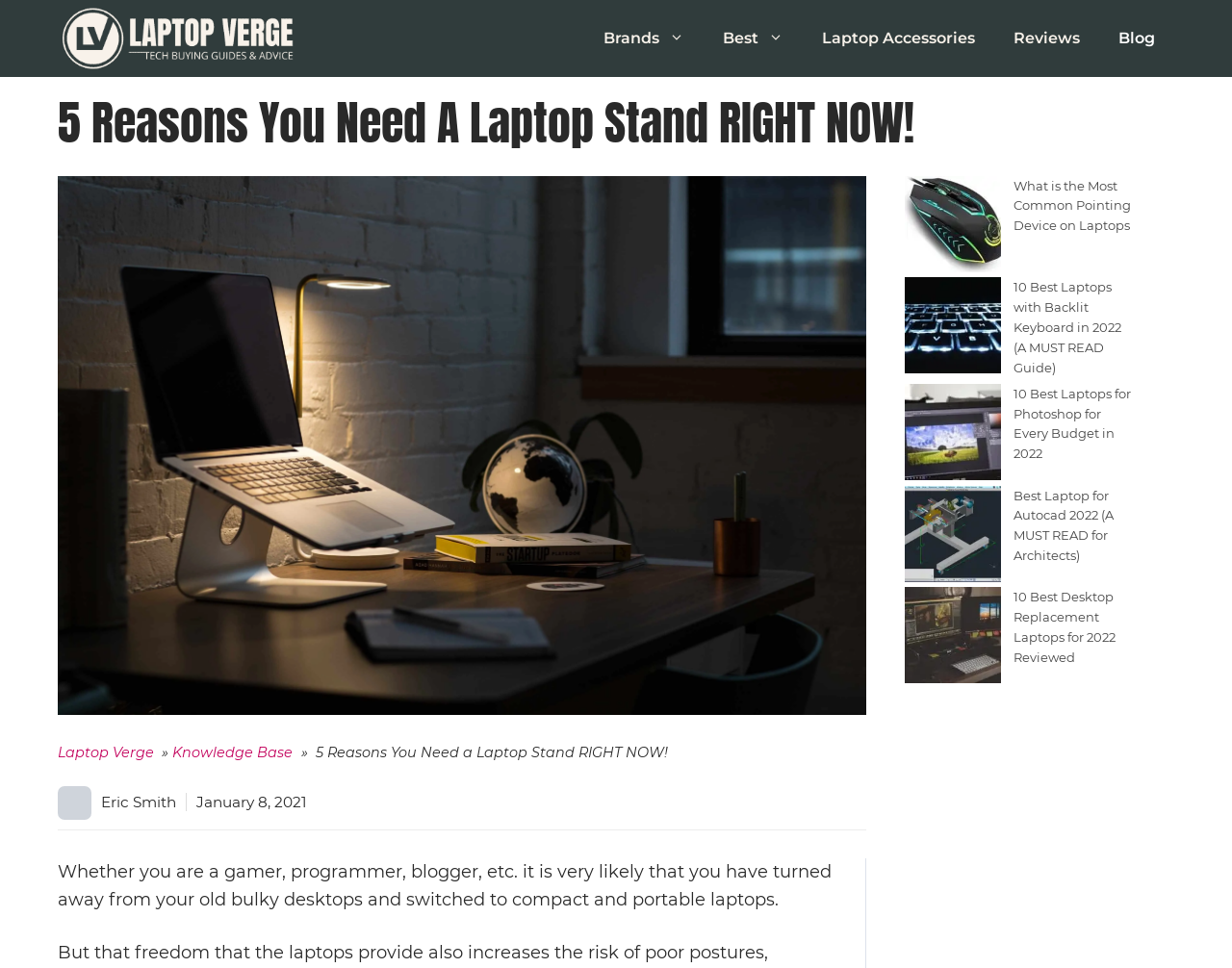Provide a one-word or one-phrase answer to the question:
How many related article links are there?

5